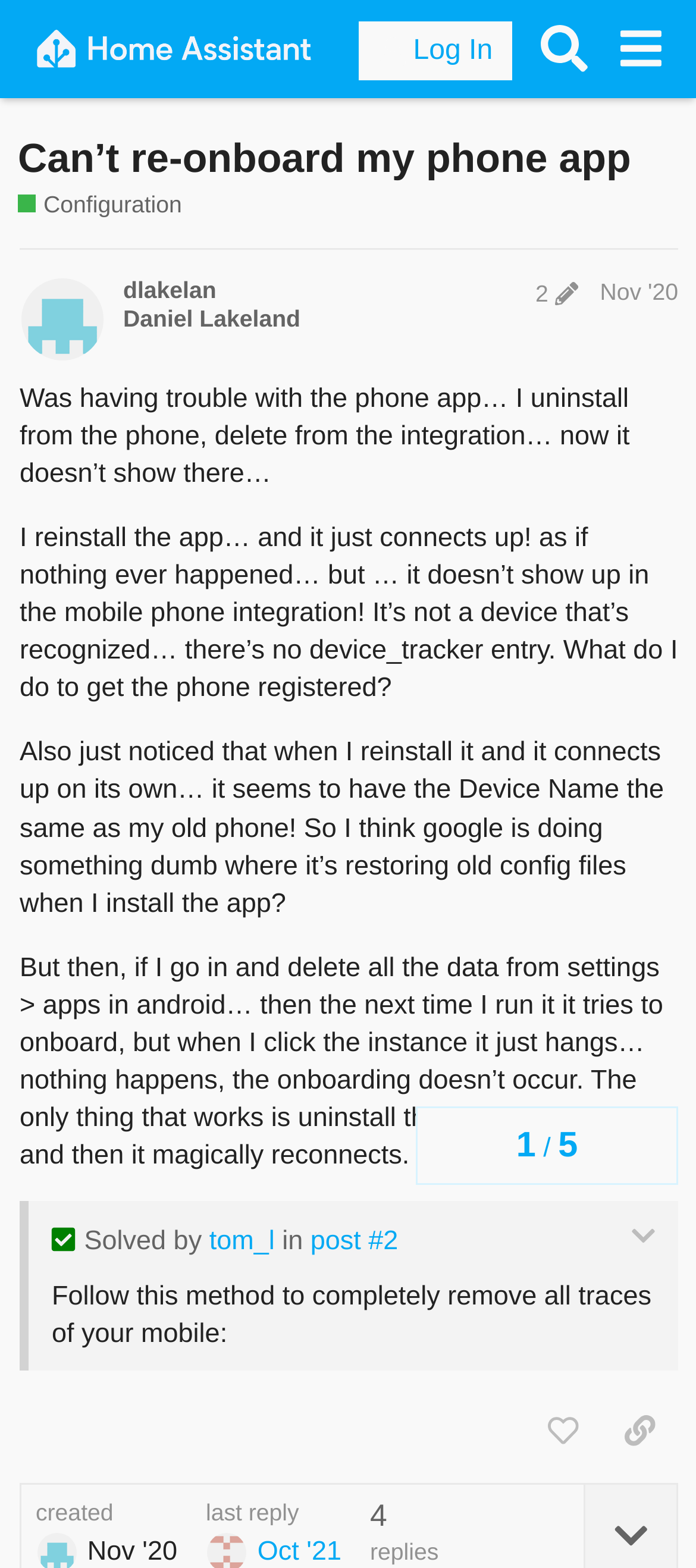Identify the bounding box coordinates of the region that should be clicked to execute the following instruction: "Click the 'Log In' button".

[0.516, 0.014, 0.736, 0.052]